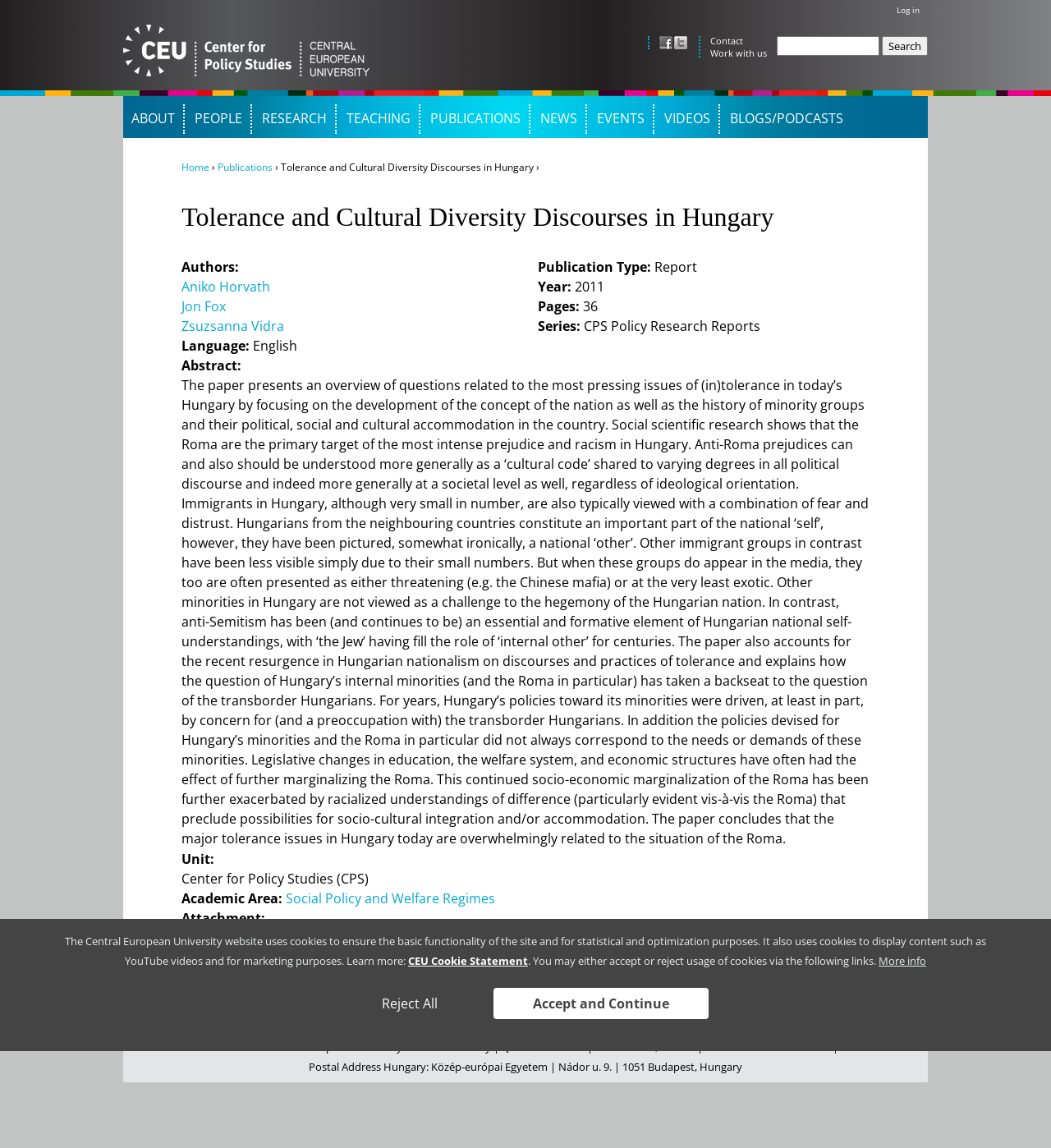Please analyze the image and provide a thorough answer to the question:
What is the title of the webpage?

The title of the webpage can be found at the top of the page, which is 'Tolerance and Cultural Diversity Discourses in Hungary | Center for Policy Studies'.